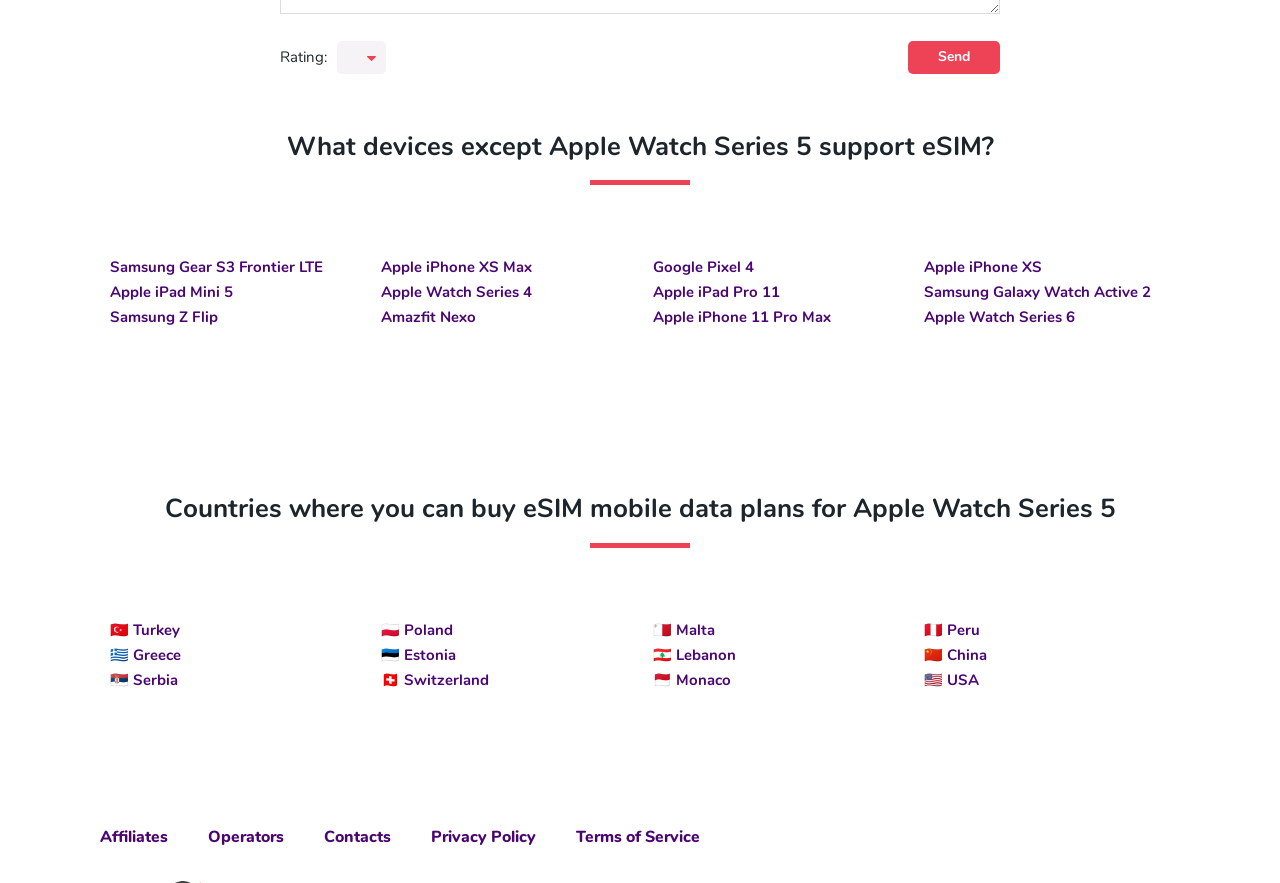Provide your answer in a single word or phrase: 
How many devices are listed as supporting eSIM?

14